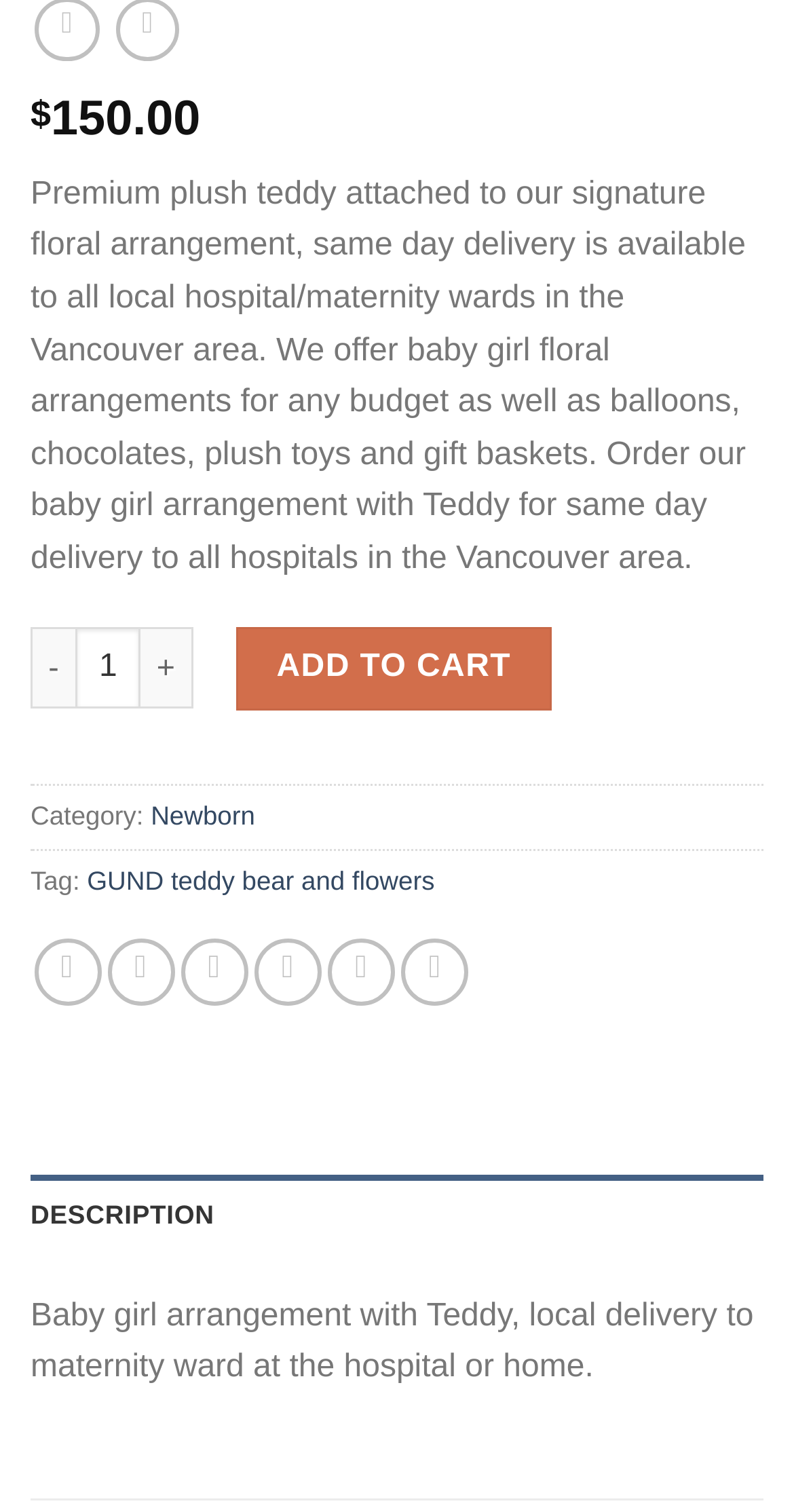What is the minimum quantity of the product that can be ordered?
Answer with a single word or phrase by referring to the visual content.

1